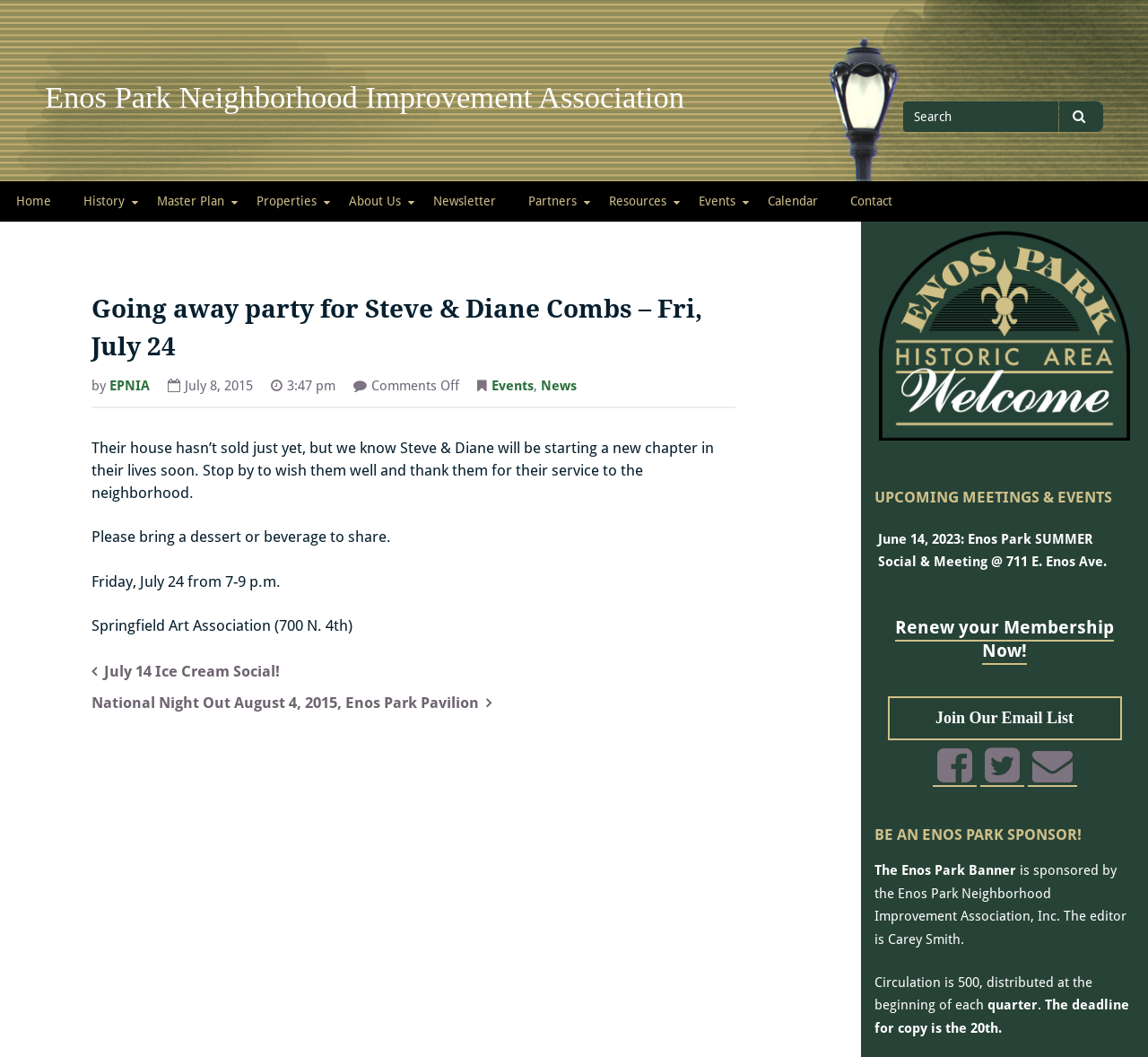Identify the bounding box coordinates of the clickable region required to complete the instruction: "Go to Home page". The coordinates should be given as four float numbers within the range of 0 and 1, i.e., [left, top, right, bottom].

[0.0, 0.172, 0.059, 0.21]